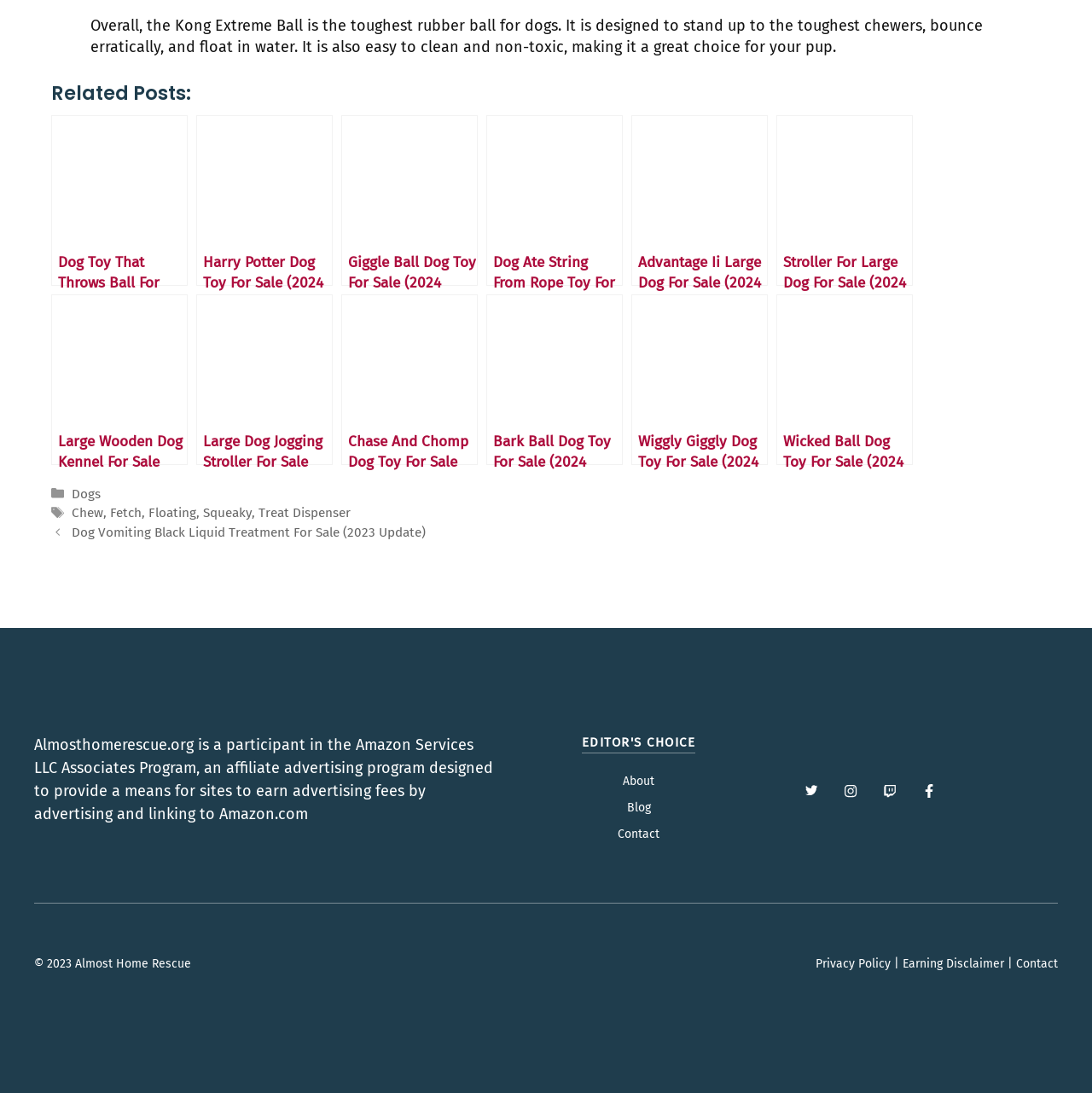Please indicate the bounding box coordinates for the clickable area to complete the following task: "Click on the 'Contact' link". The coordinates should be specified as four float numbers between 0 and 1, i.e., [left, top, right, bottom].

[0.566, 0.757, 0.604, 0.77]